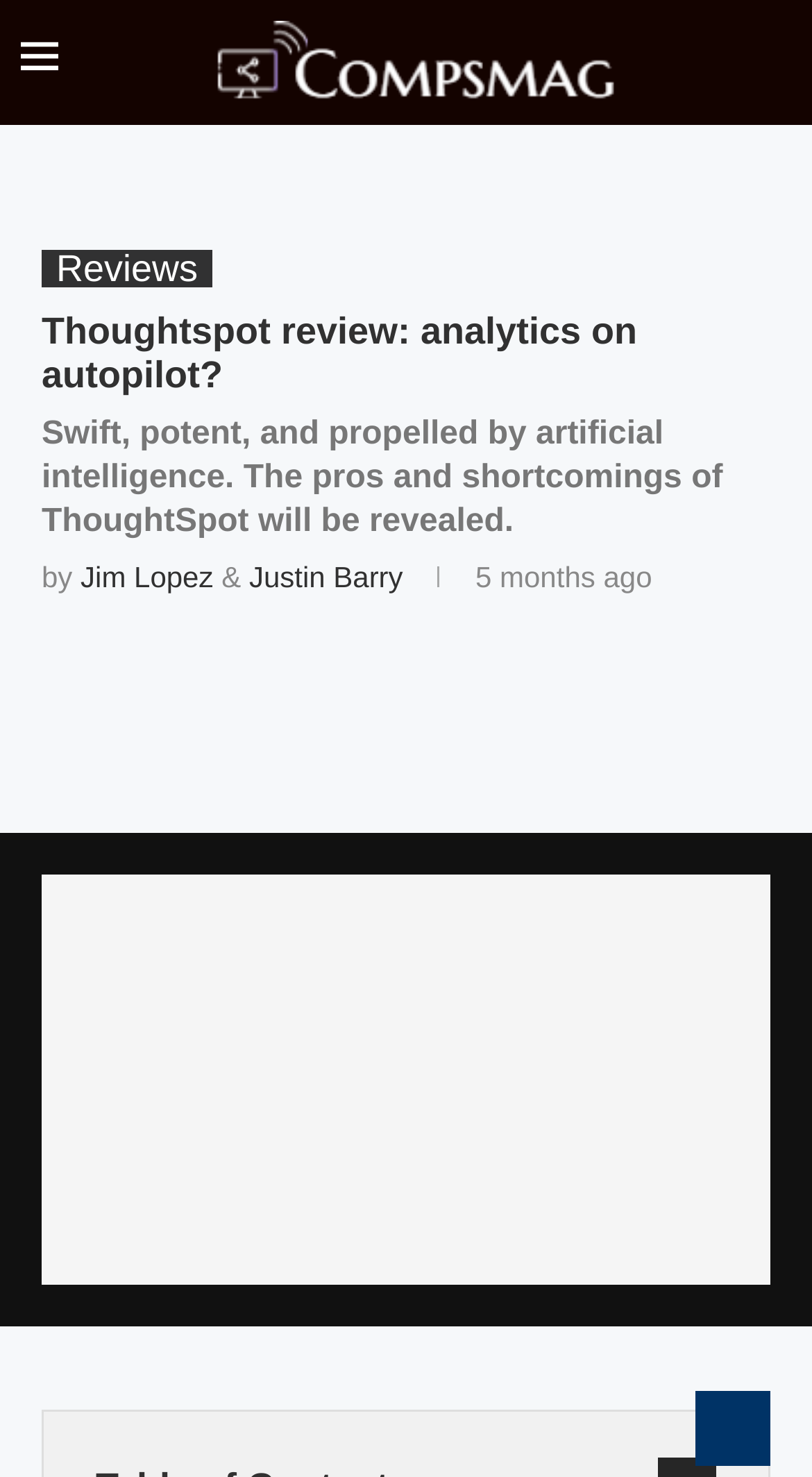What is the principal heading displayed on the webpage?

Thoughtspot review: analytics on autopilot?